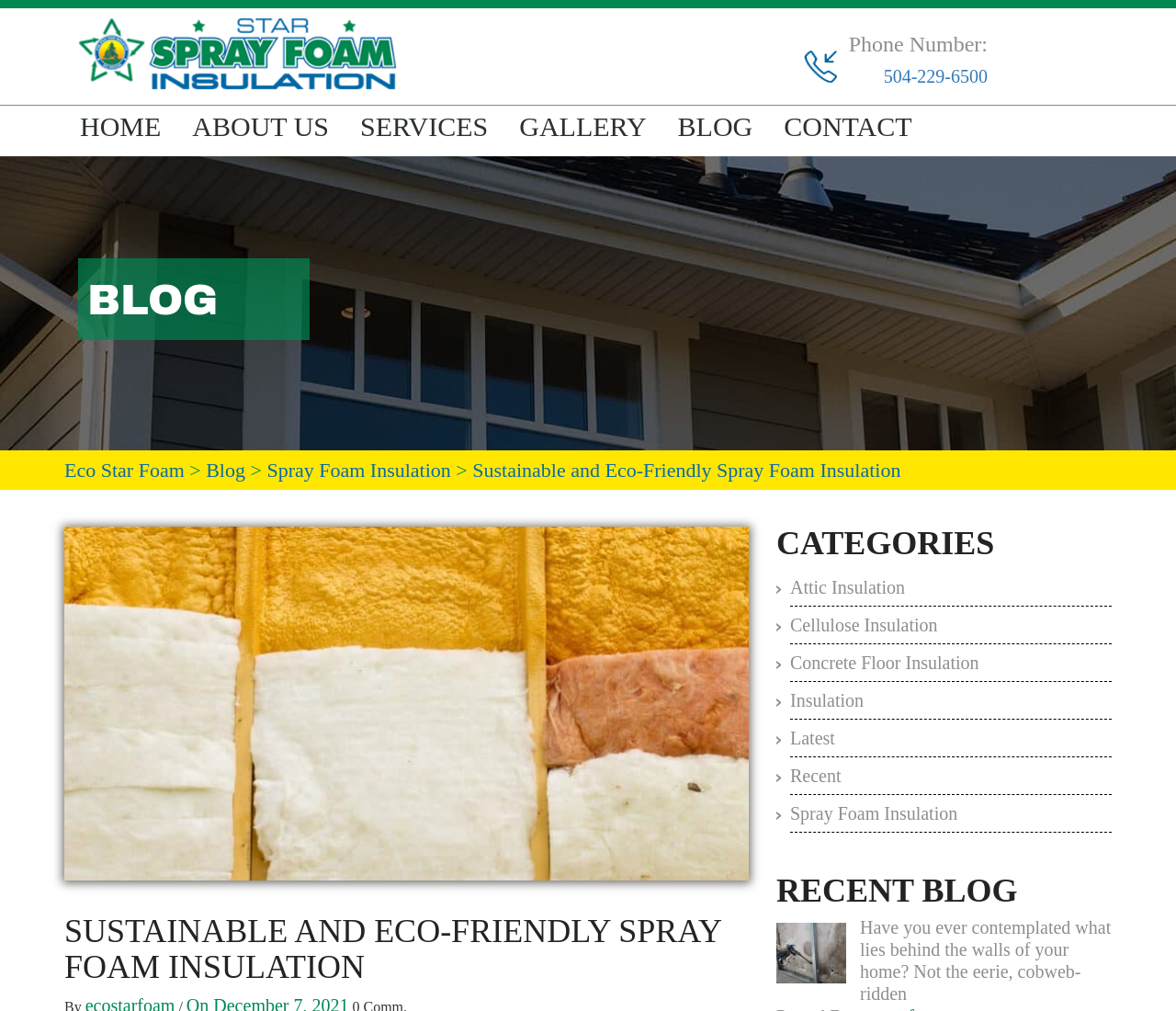Answer briefly with one word or phrase:
How many categories are listed on the webpage?

6